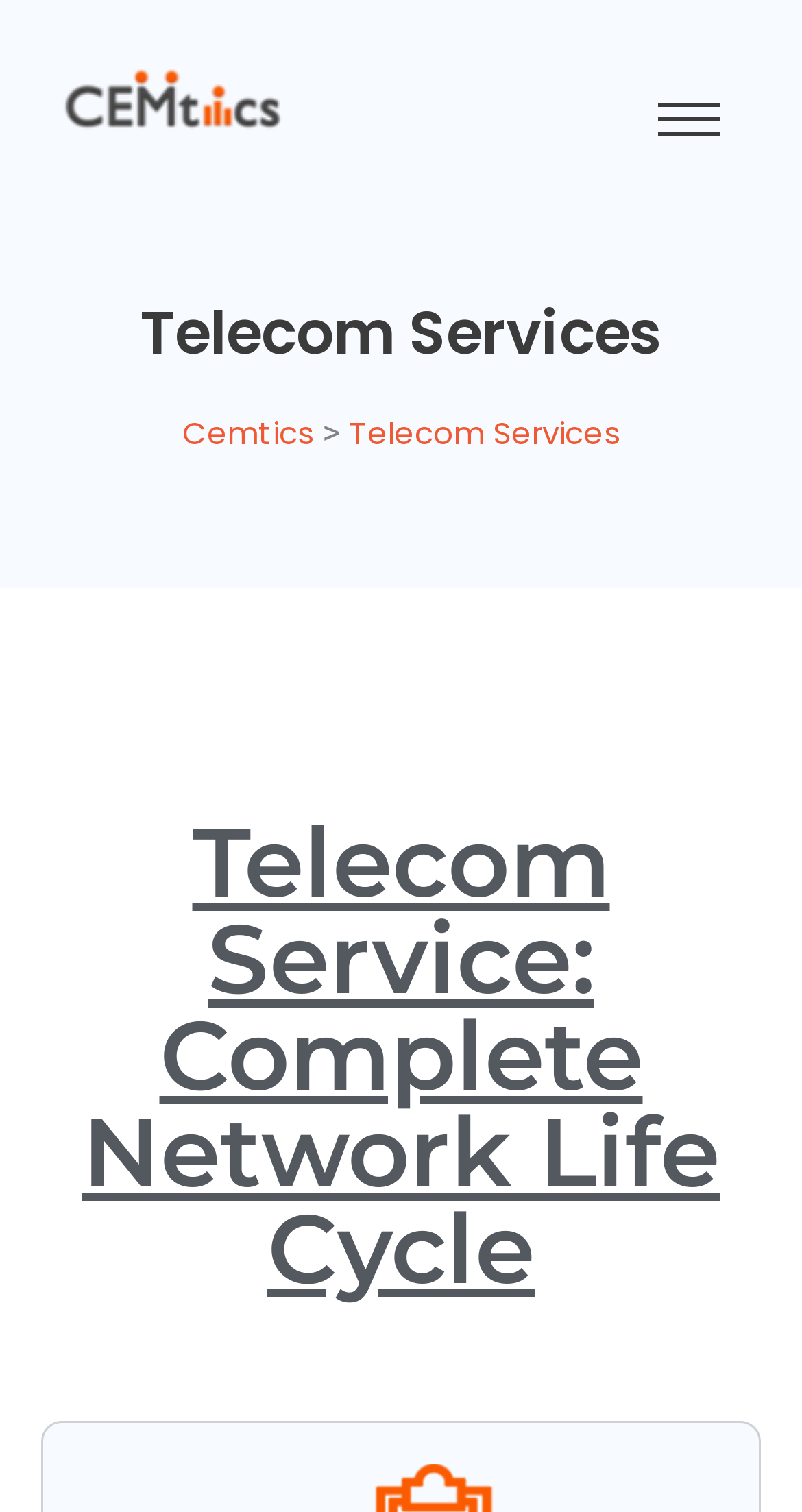Provide a brief response to the question below using one word or phrase:
What is the scope of the telecom service?

Complete Network Life Cycle